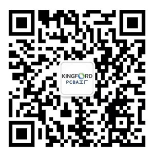Give a detailed account of the visual content in the image.

The image displays a QR code for "Kingford PCB," a company specializing in PCB assembly and related services. The QR code likely provides quick access to the company's digital platforms, allowing users to connect easily with Kingford PCB's offerings. The branding within the QR code suggests that scanning it would direct users to further information about their products or services. This visual serves as a modern tool for engagement, encouraging potential customers to reach out or learn more about Kingford PCB's capabilities and contact options.